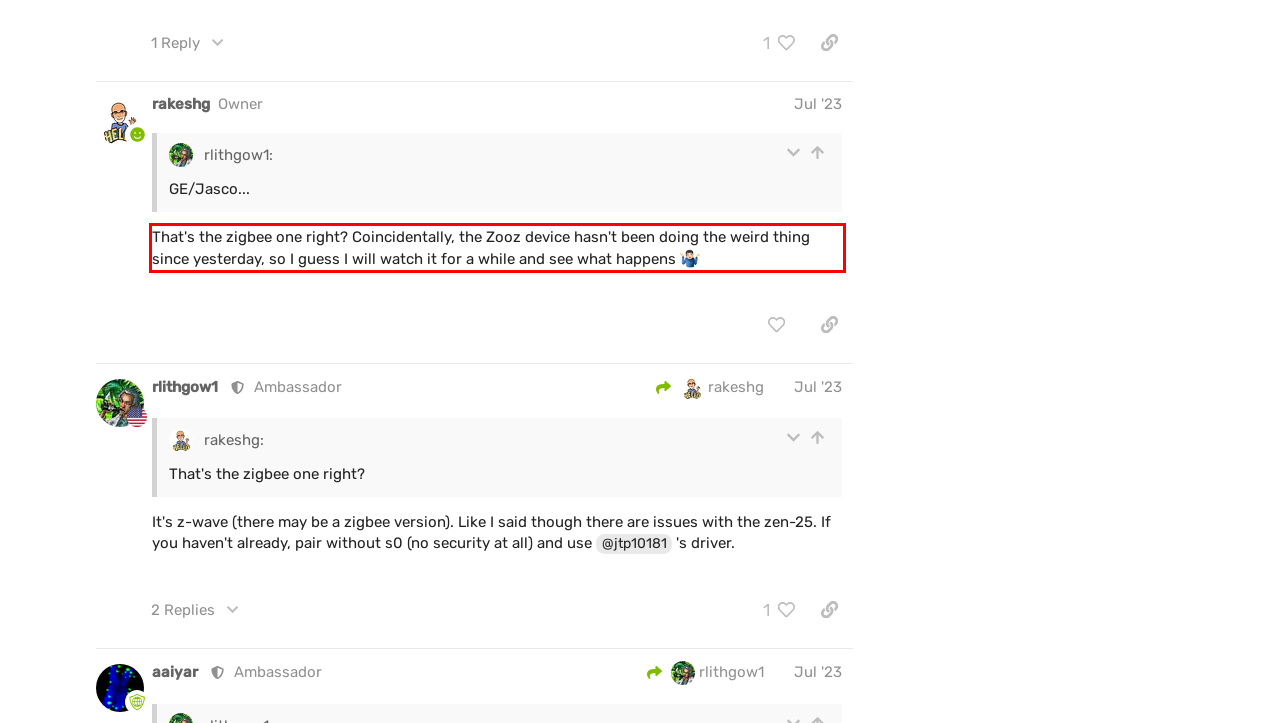Identify and extract the text within the red rectangle in the screenshot of the webpage.

That's the zigbee one right? Coincidentally, the Zooz device hasn't been doing the weird thing since yesterday, so I guess I will watch it for a while and see what happens